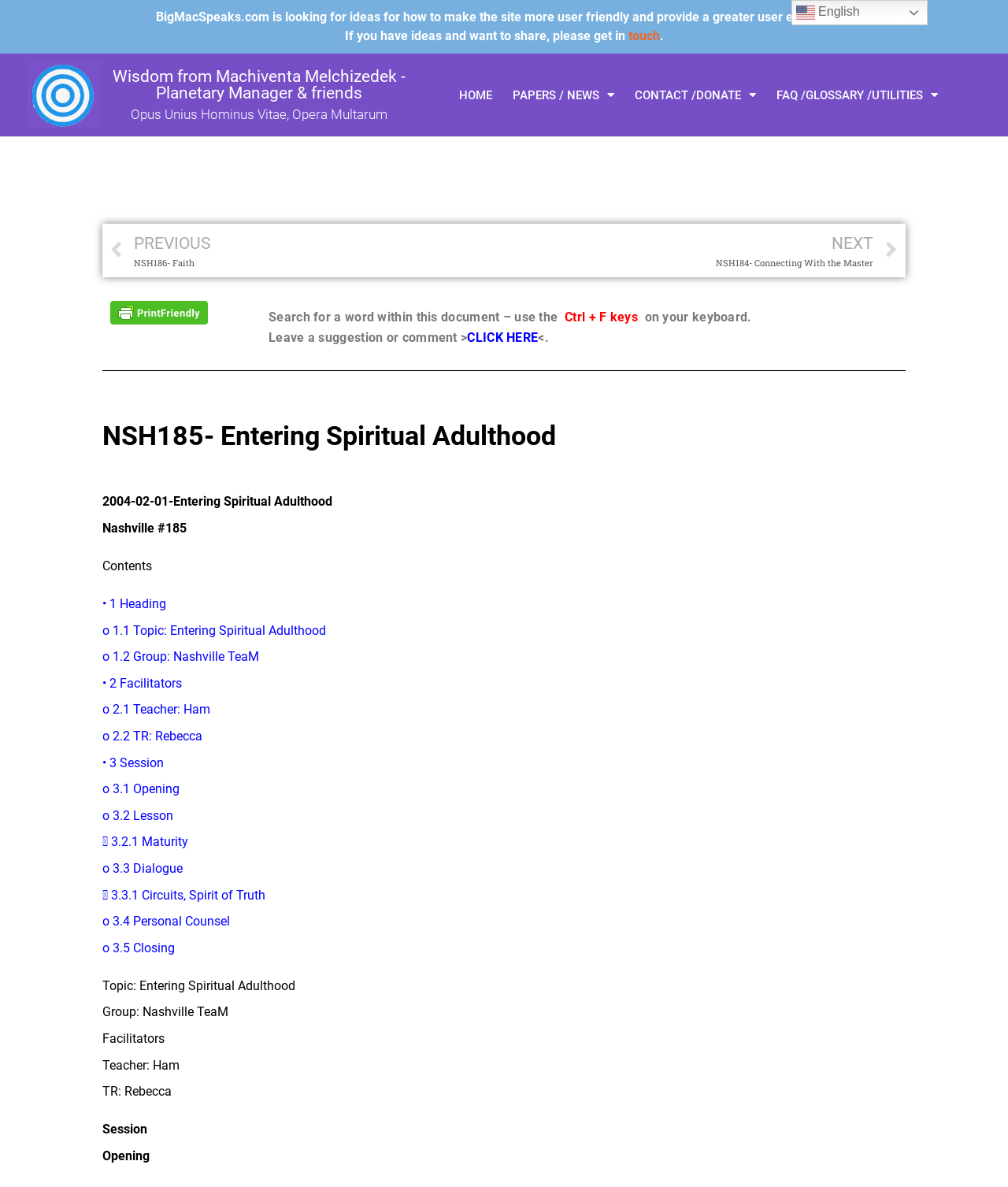Please answer the following question using a single word or phrase: 
How can I search for a word within this document?

Use Ctrl + F keys